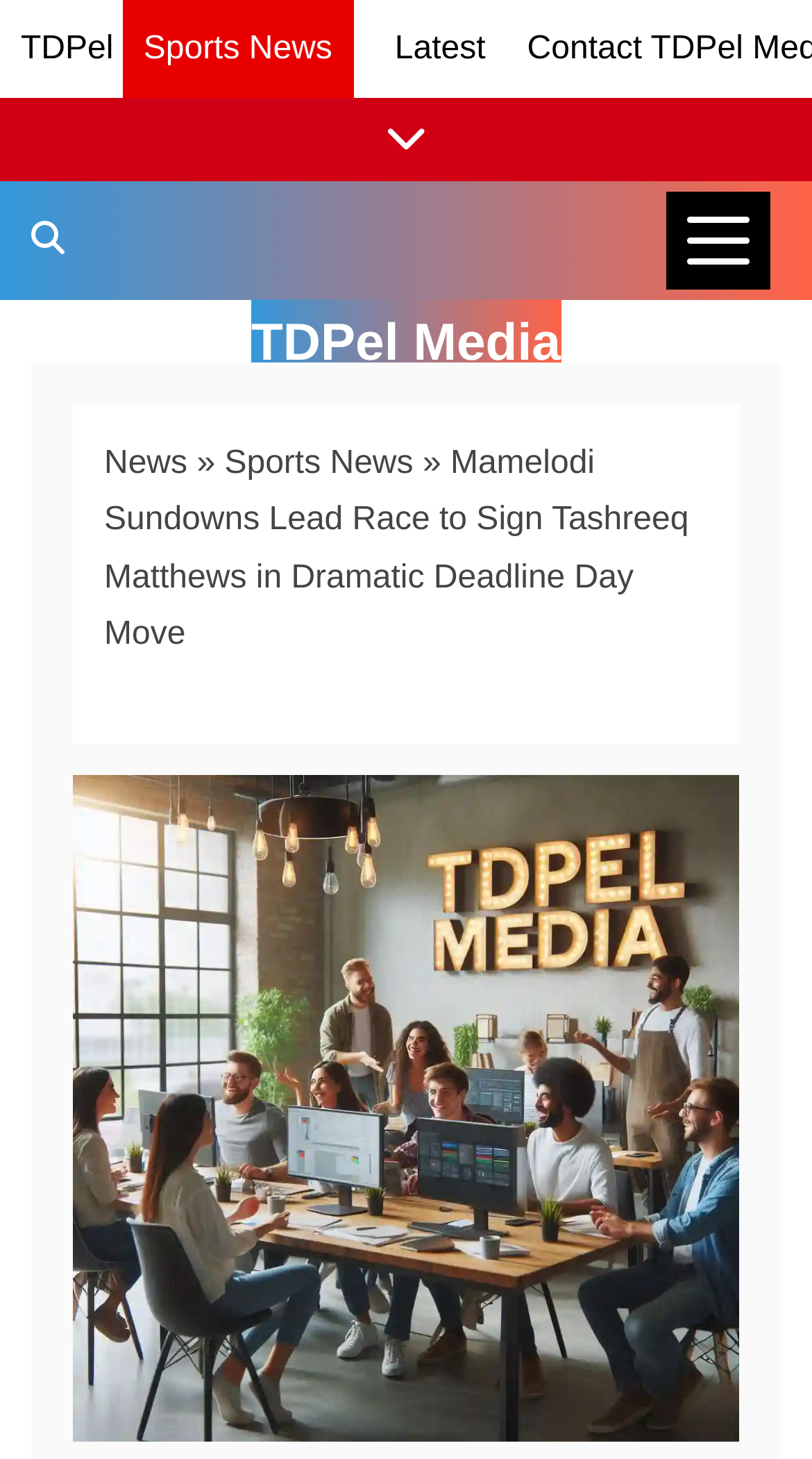Using the provided element description: "aria-label="News Categories"", determine the bounding box coordinates of the corresponding UI element in the screenshot.

[0.821, 0.132, 0.949, 0.199]